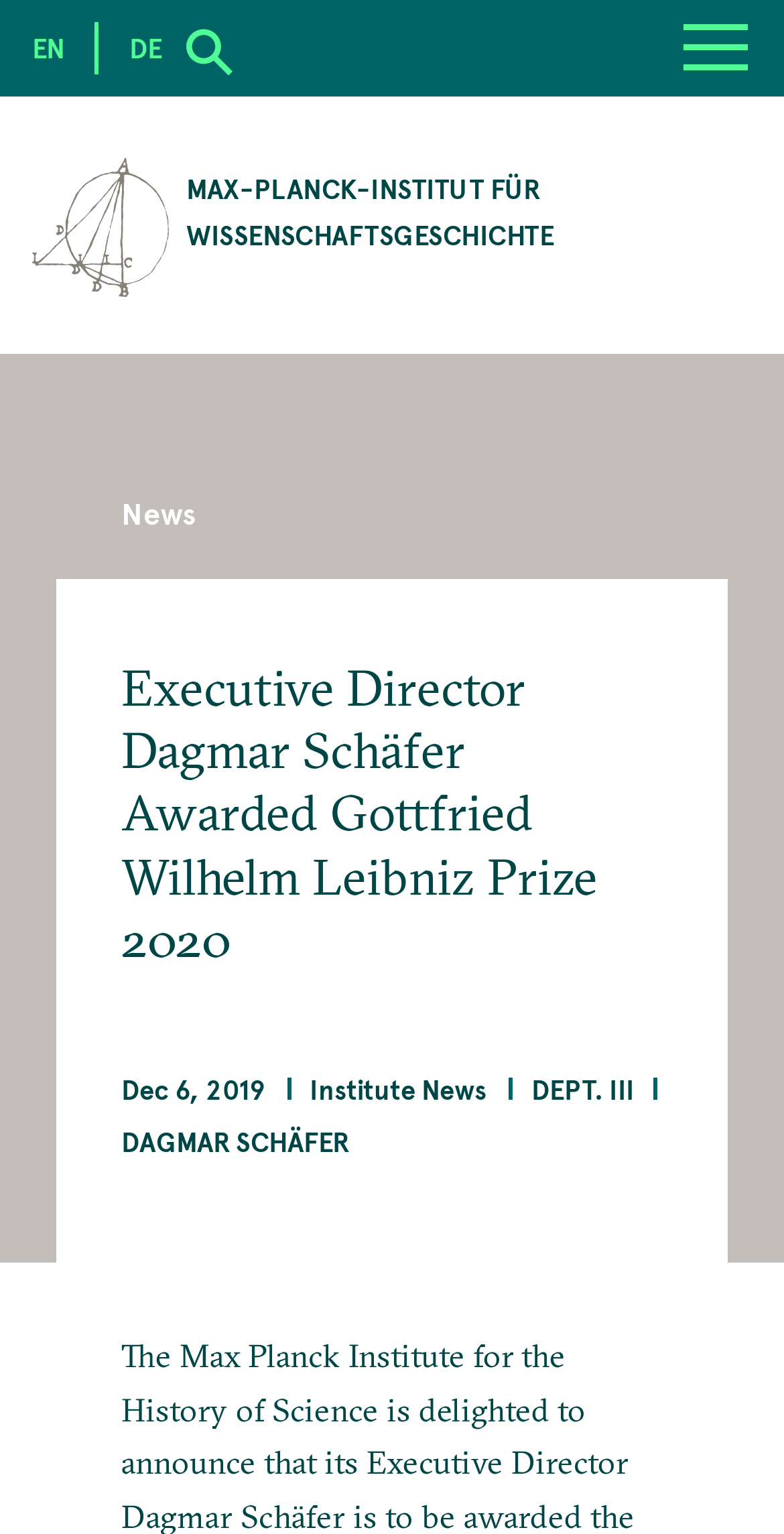Please use the details from the image to answer the following question comprehensively:
What is the name of the institute?

I found the answer by looking at the header section of the webpage, where it says 'MAX-PLANCK-INSTITUT FÜR WISSENSCHAFTSGESCHICHTE' which is the name of the institute.